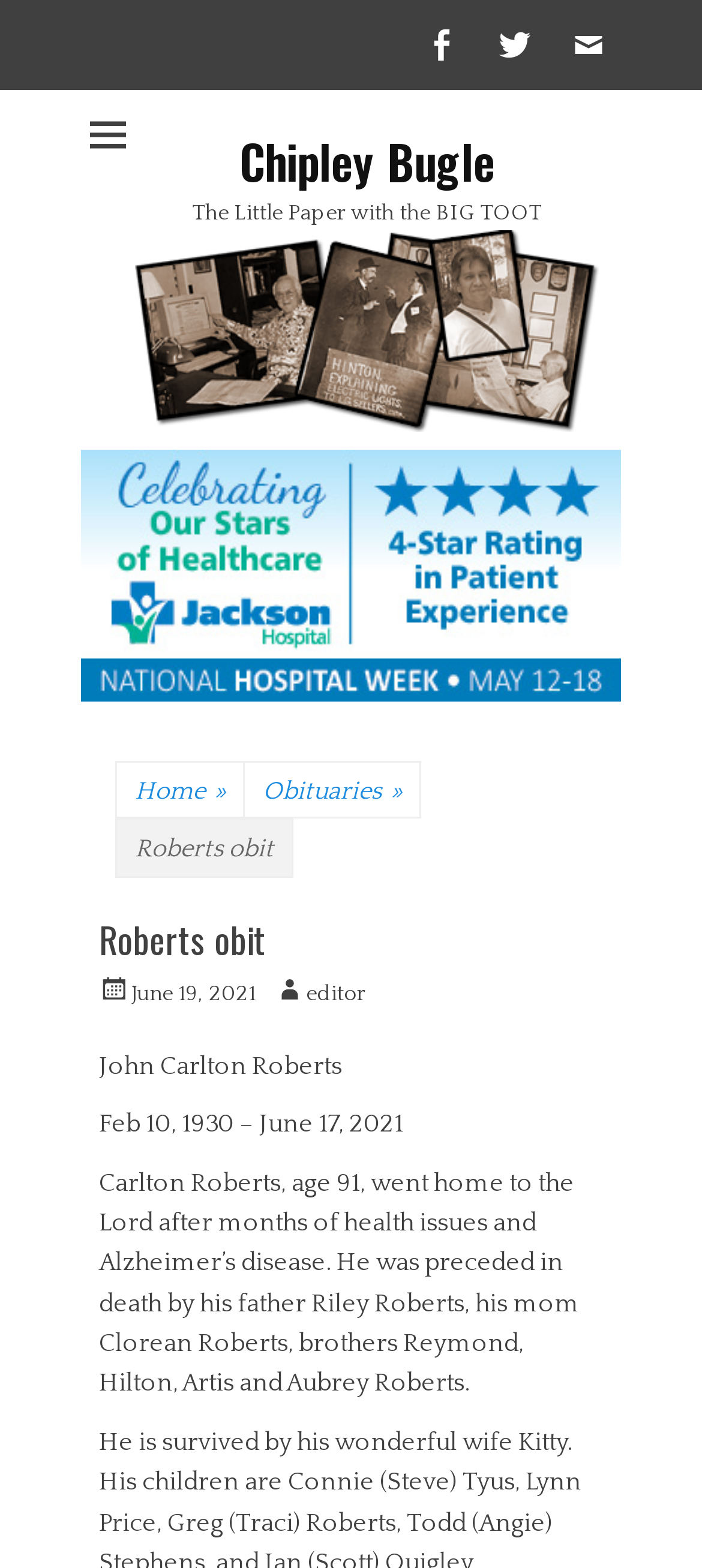What is the name of the deceased person?
By examining the image, provide a one-word or phrase answer.

John Carlton Roberts